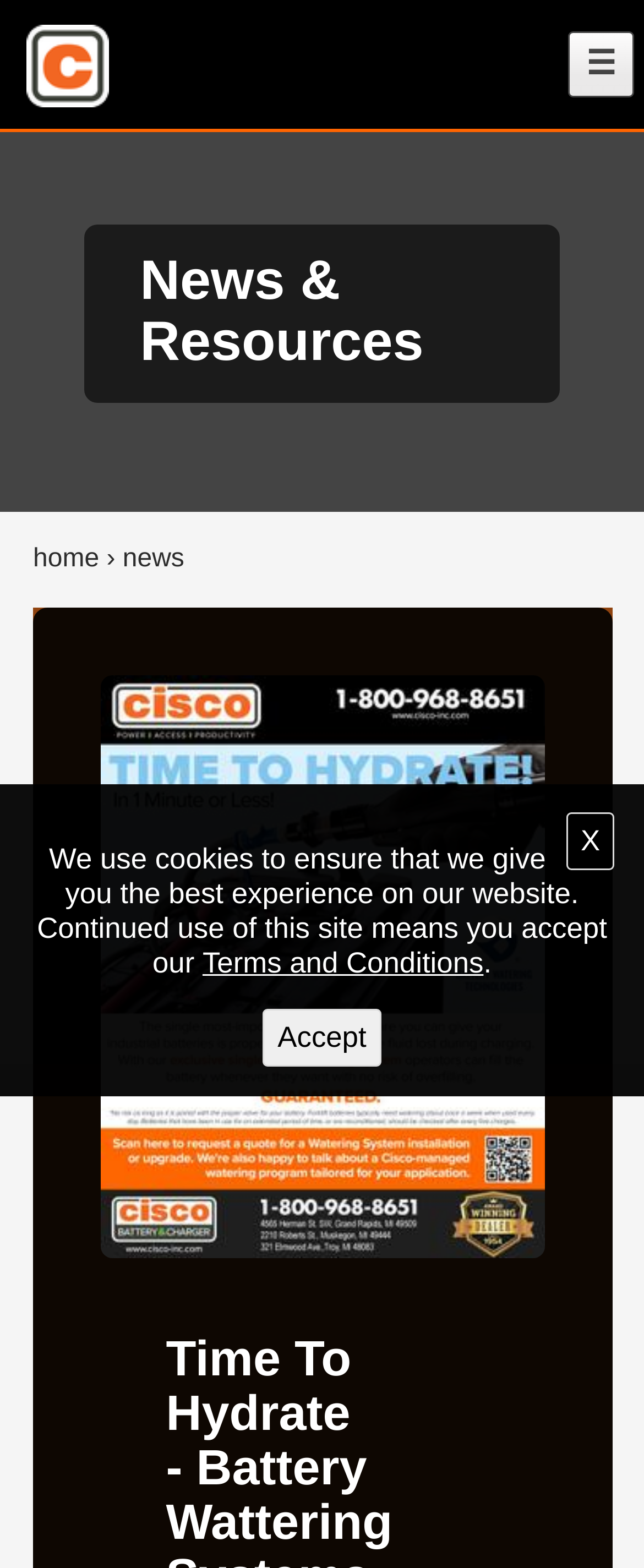Identify and provide the bounding box coordinates of the UI element described: "Terms and Conditions". The coordinates should be formatted as [left, top, right, bottom], with each number being a float between 0 and 1.

[0.314, 0.603, 0.751, 0.624]